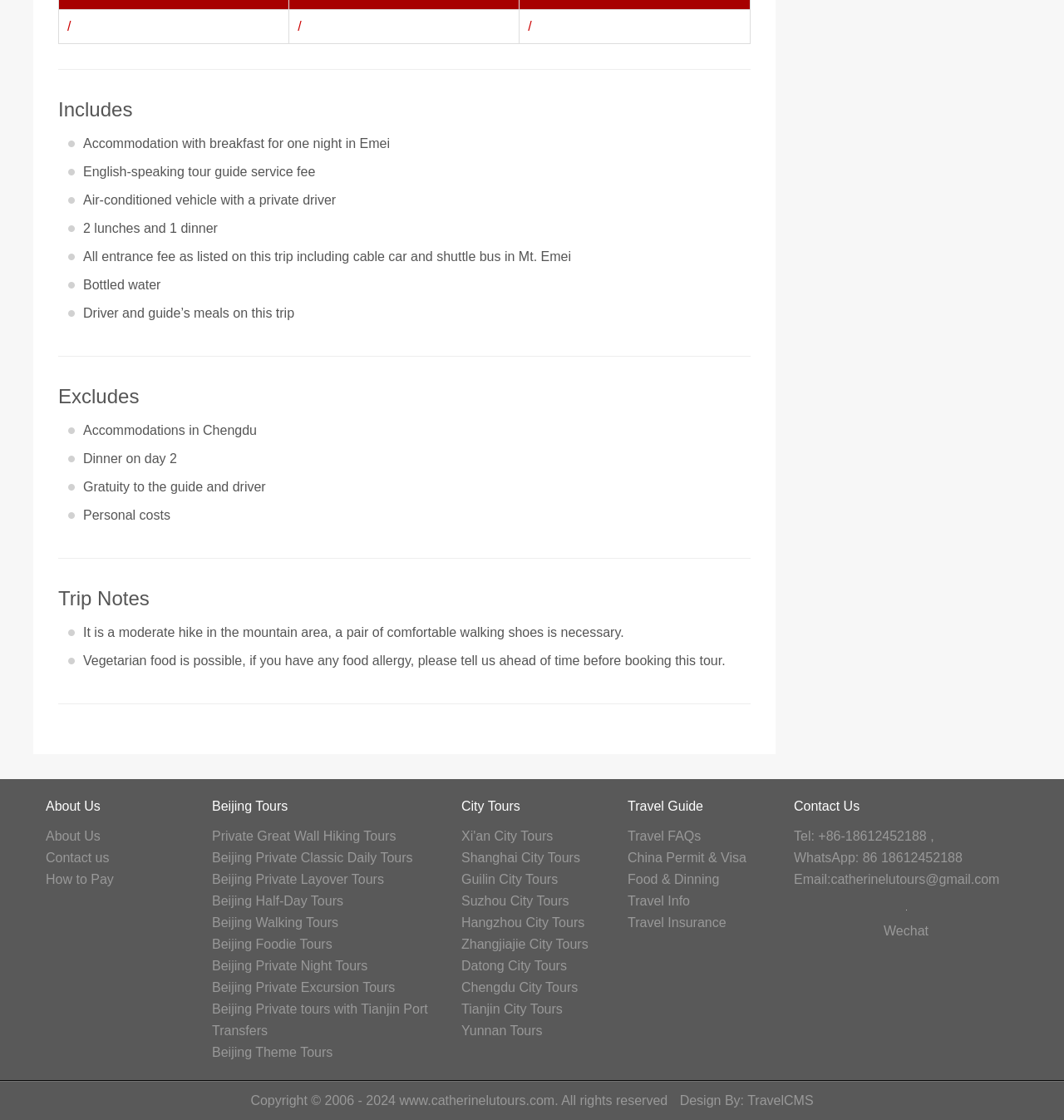Locate the bounding box coordinates of the region to be clicked to comply with the following instruction: "Click 'About Us'". The coordinates must be four float numbers between 0 and 1, in the form [left, top, right, bottom].

[0.043, 0.74, 0.094, 0.753]